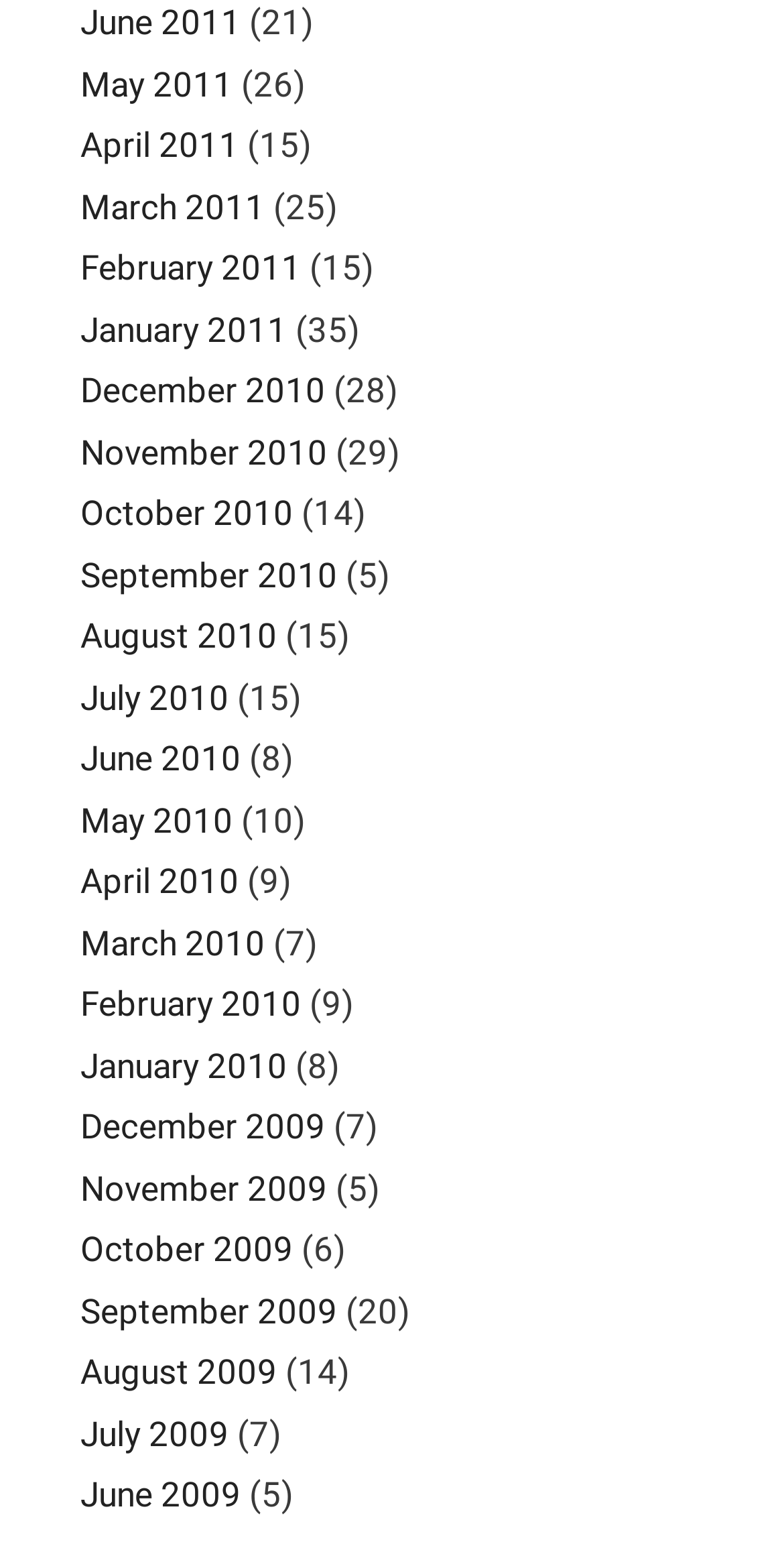How many months are available in 2011?
Based on the image, give a concise answer in the form of a single word or short phrase.

6